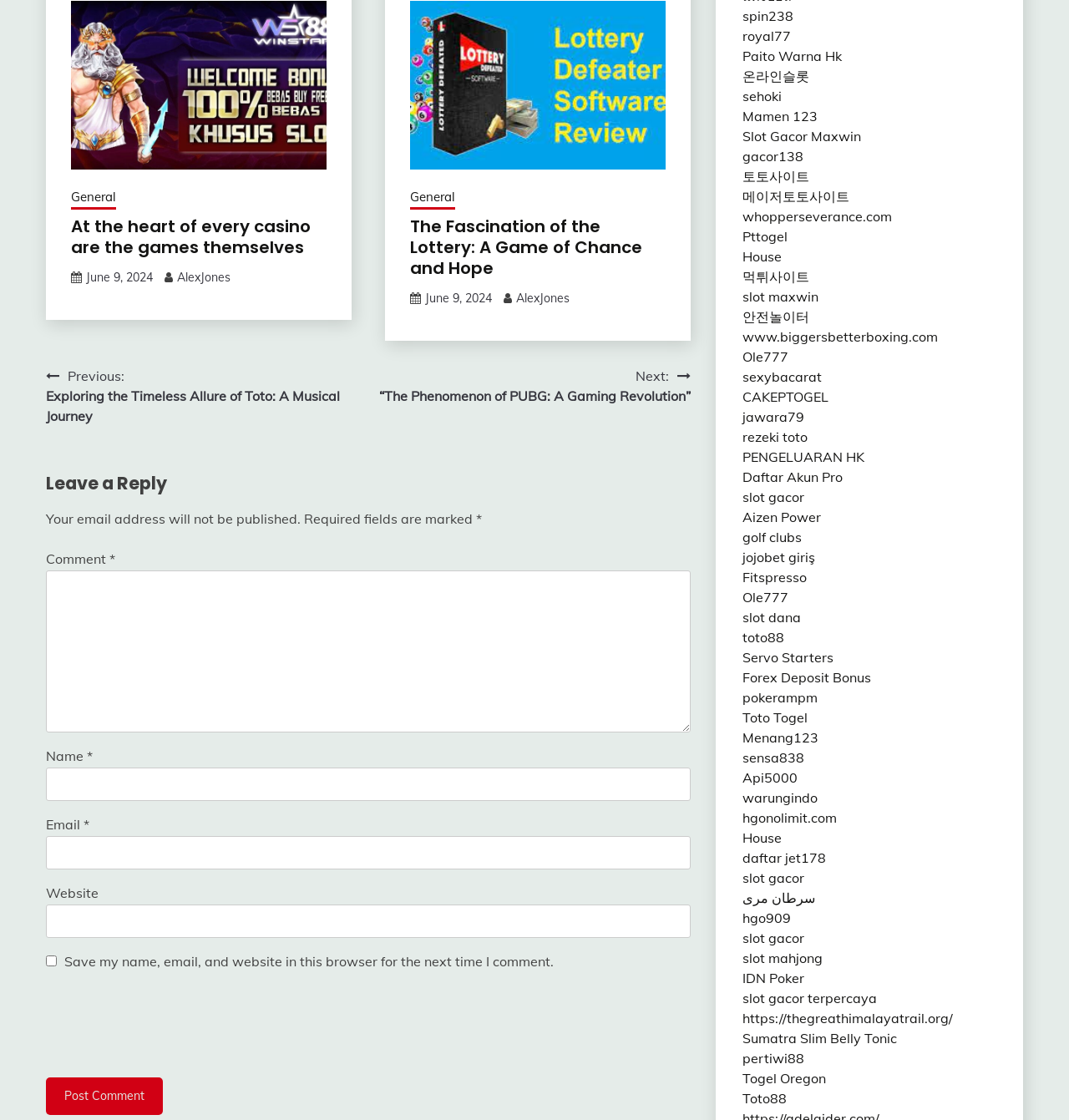Please identify the bounding box coordinates of the element's region that should be clicked to execute the following instruction: "Click on the 'Next' link". The bounding box coordinates must be four float numbers between 0 and 1, i.e., [left, top, right, bottom].

[0.354, 0.327, 0.646, 0.362]